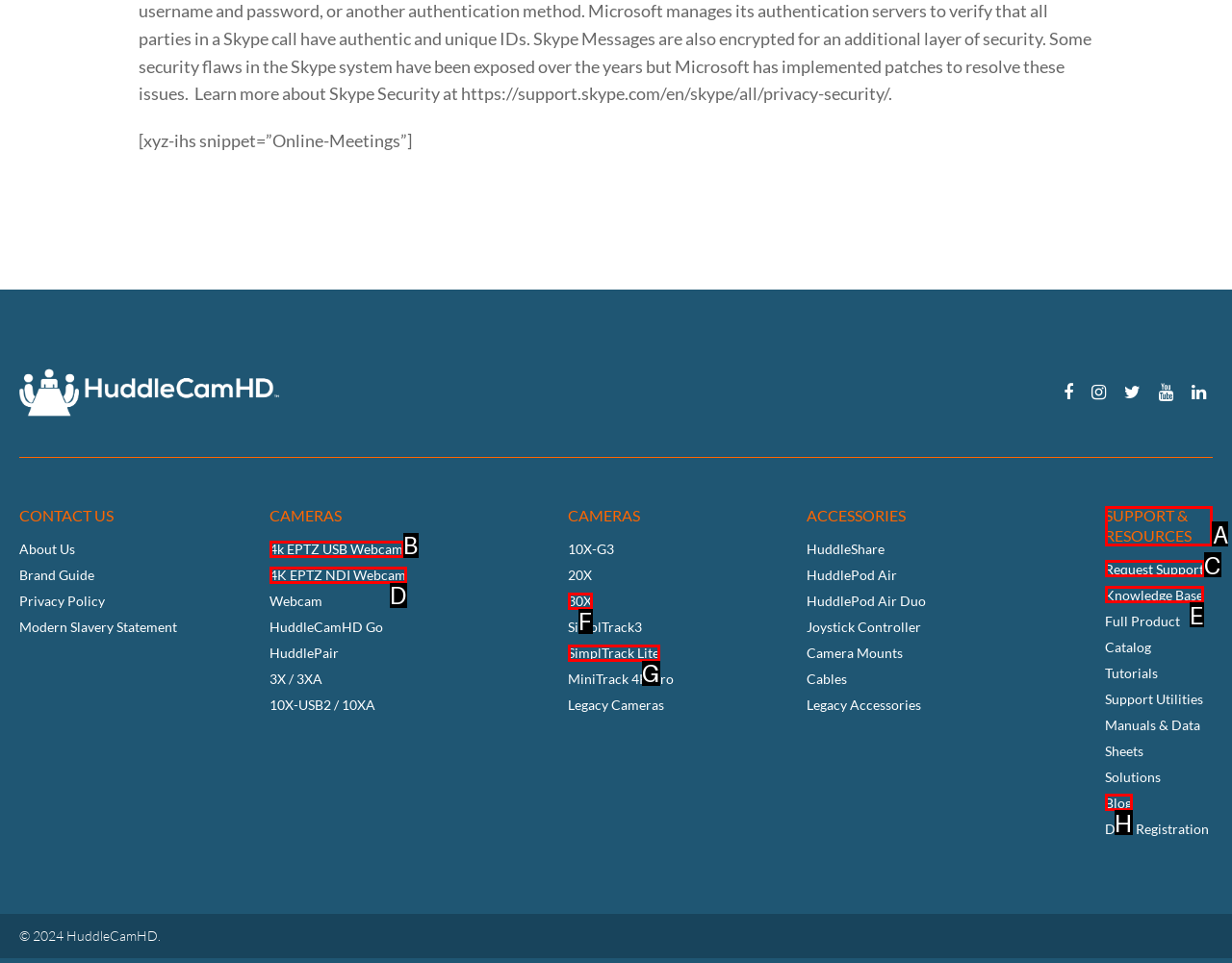Identify the HTML element I need to click to complete this task: Go to the SUPPORT & RESOURCES section Provide the option's letter from the available choices.

A